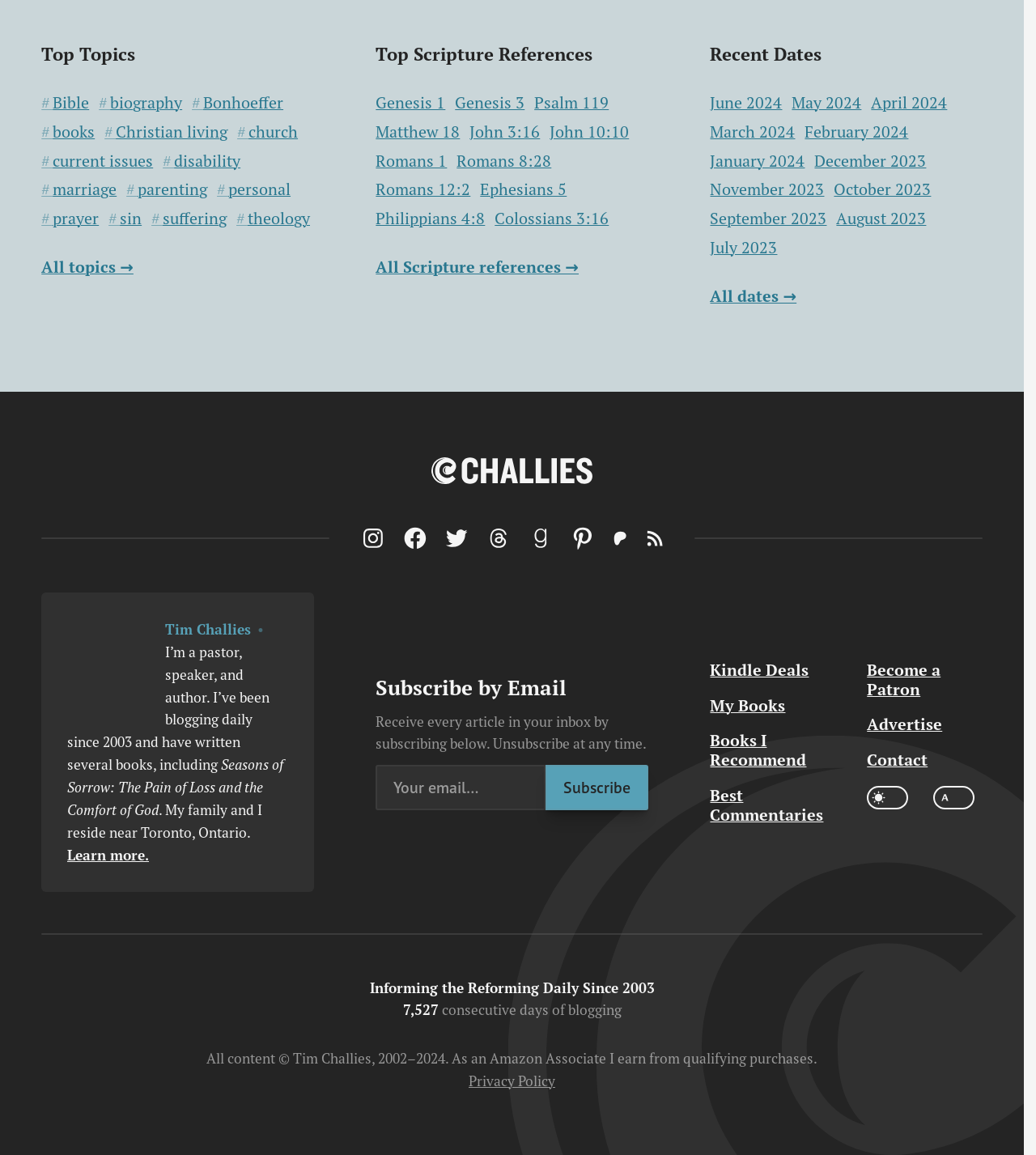What is the latest month listed in the 'Recent Dates' section?
Look at the screenshot and respond with a single word or phrase.

June 2024